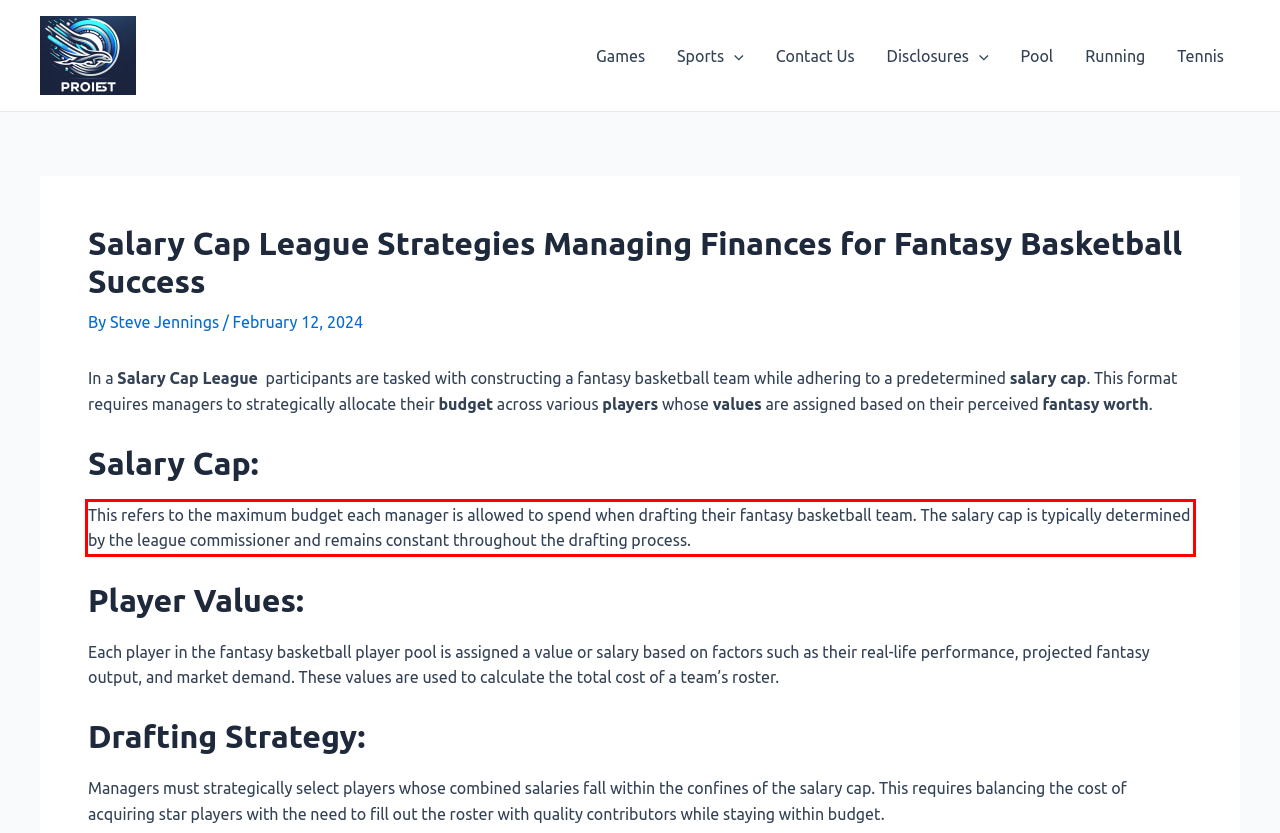Given a screenshot of a webpage containing a red rectangle bounding box, extract and provide the text content found within the red bounding box.

This refers to the maximum budget each manager is allowed to spend when drafting their fantasy basketball team. The salary cap is typically determined by the league commissioner and remains constant throughout the drafting process.